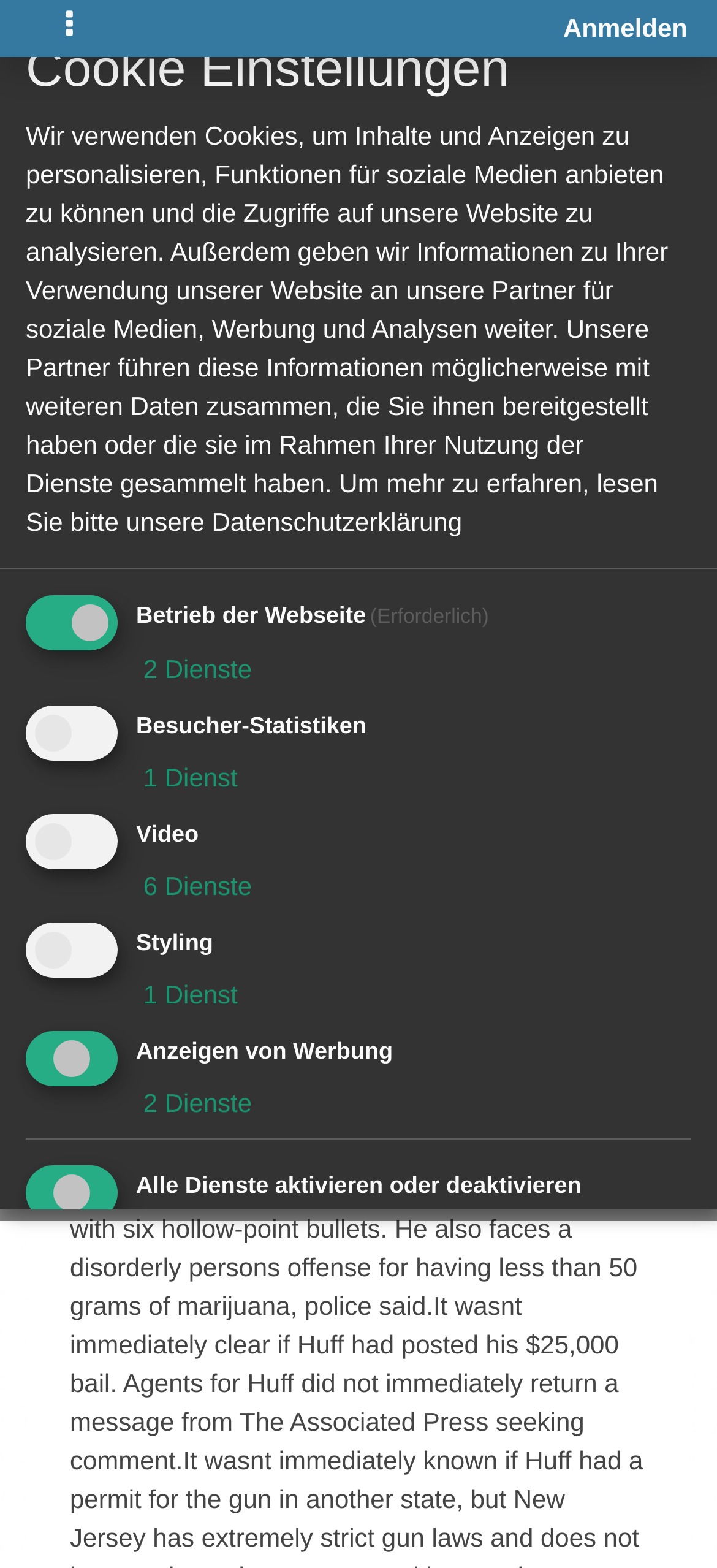Provide a short, one-word or phrase answer to the question below:
How many actions are available?

2